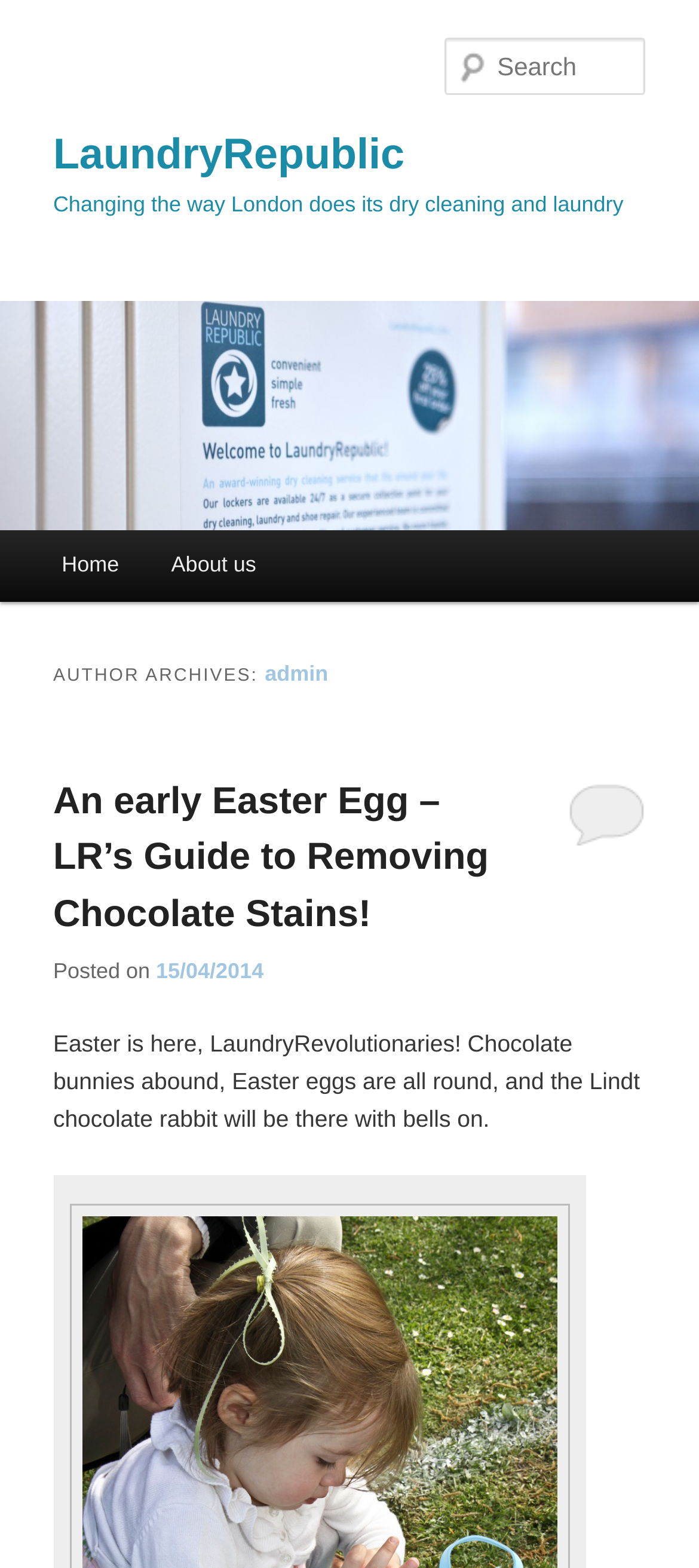What is the main topic of the webpage?
Using the information from the image, answer the question thoroughly.

The main topic of the webpage can be inferred from the subheading 'Changing the way London does its dry cleaning and laundry'. This suggests that the webpage is related to laundry and dry cleaning services.